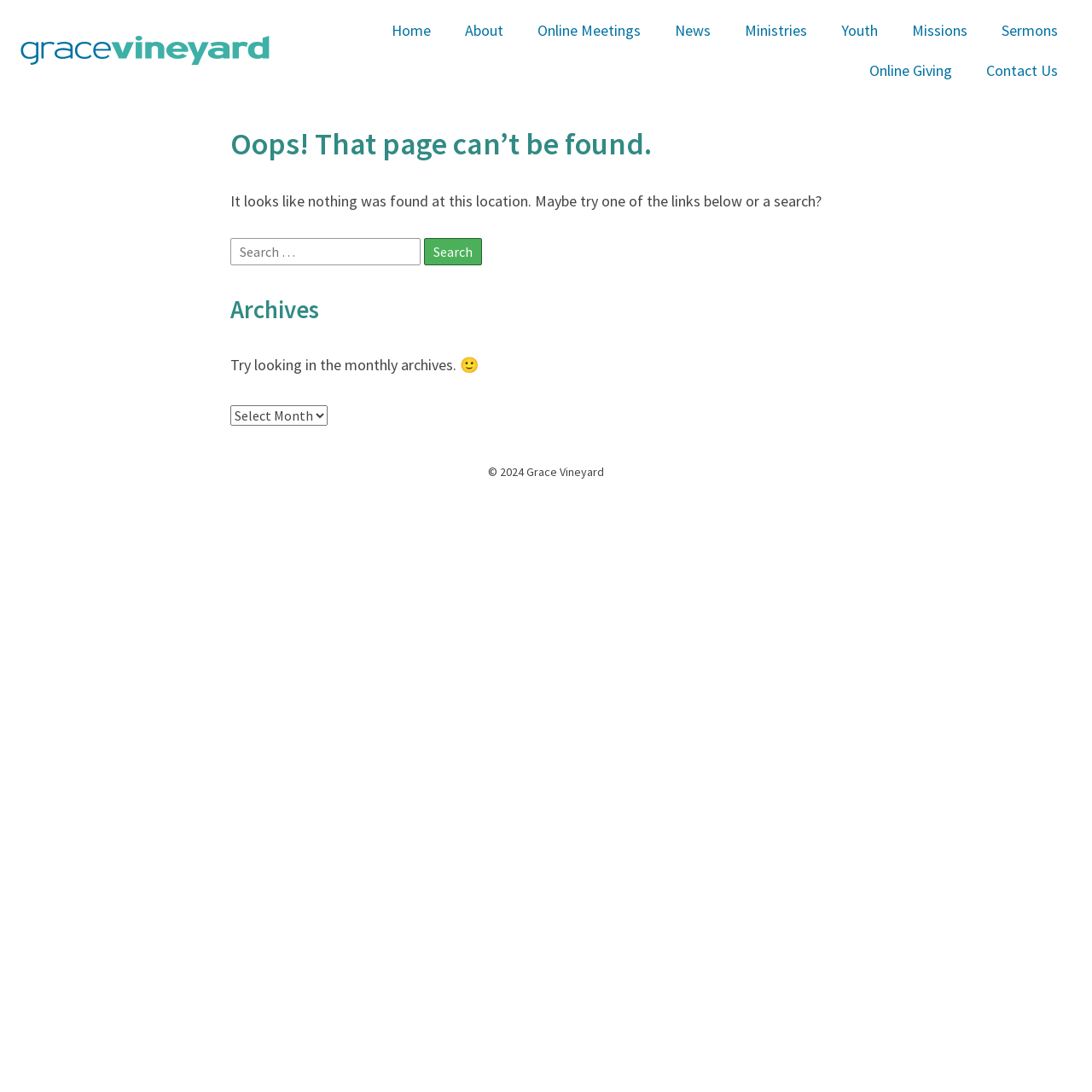Based on the element description: "Vl-fundecllist->names", identify the UI element and provide its bounding box coordinates. Use four float numbers between 0 and 1, [left, top, right, bottom].

None